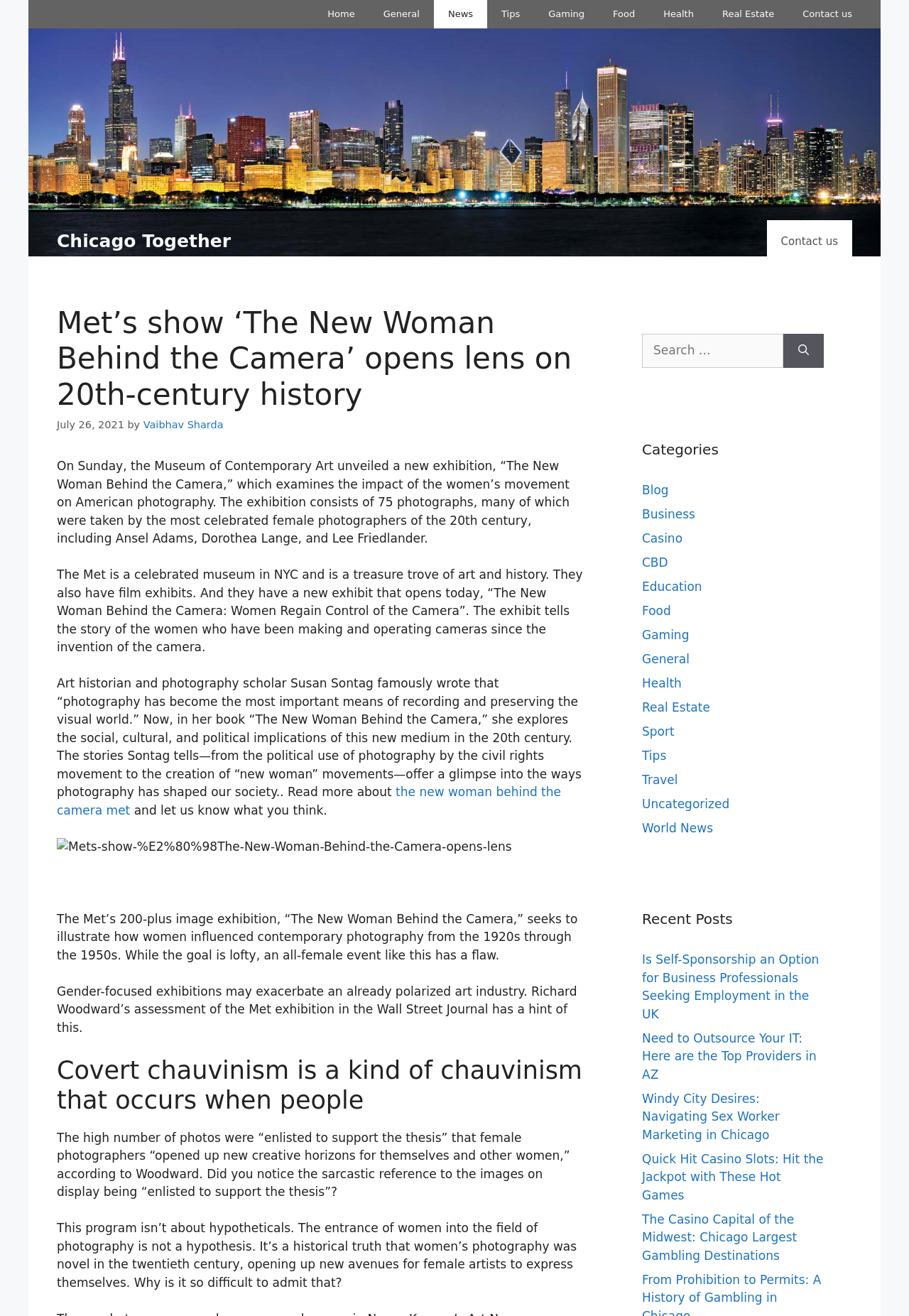Determine the bounding box coordinates for the element that should be clicked to follow this instruction: "Search for something". The coordinates should be given as four float numbers between 0 and 1, in the format [left, top, right, bottom].

[0.706, 0.254, 0.862, 0.279]